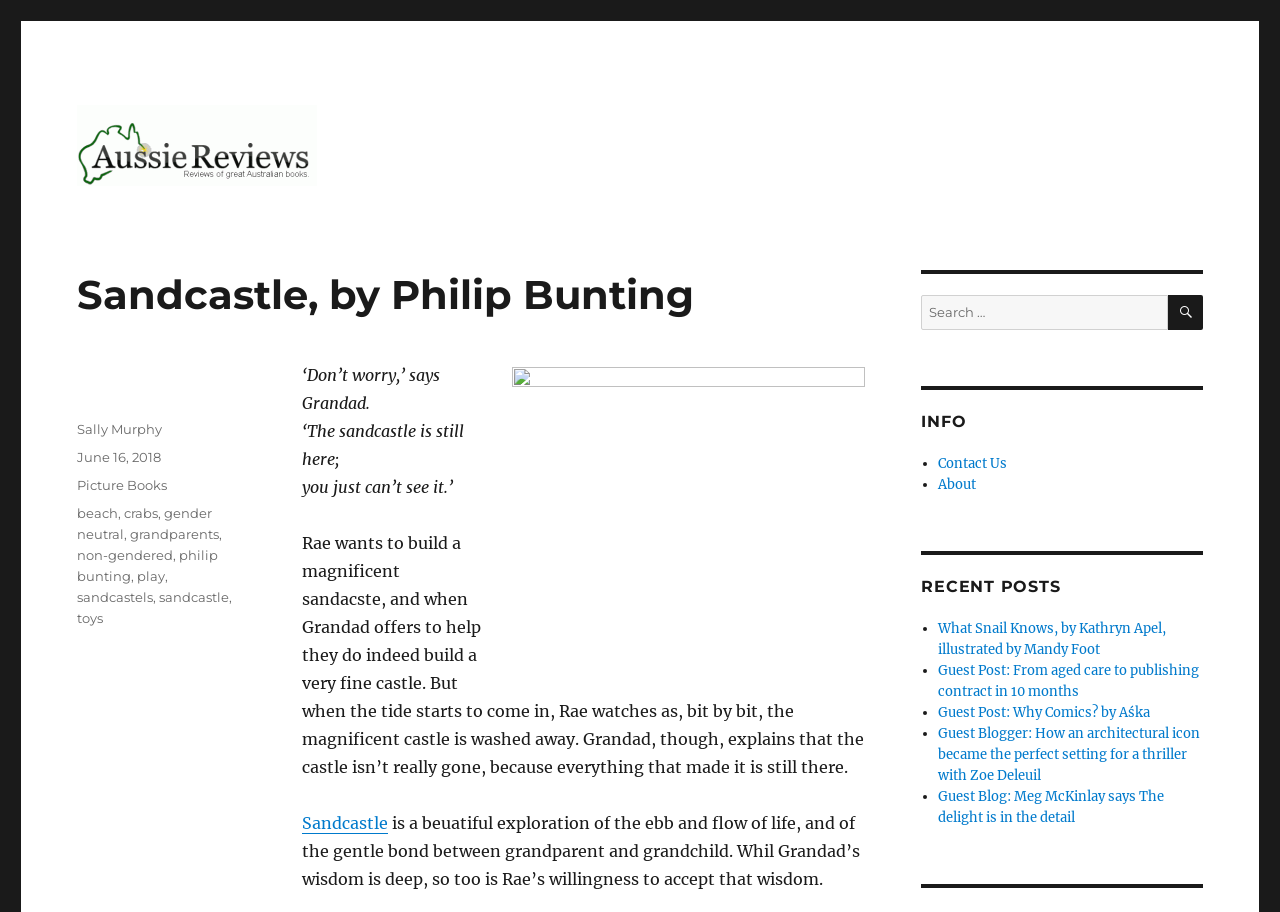What is the author of the book being reviewed?
Based on the visual information, provide a detailed and comprehensive answer.

The author of the book being reviewed can be inferred from the heading 'Sandcastle, by Philip Bunting' which explicitly mentions the author's name.